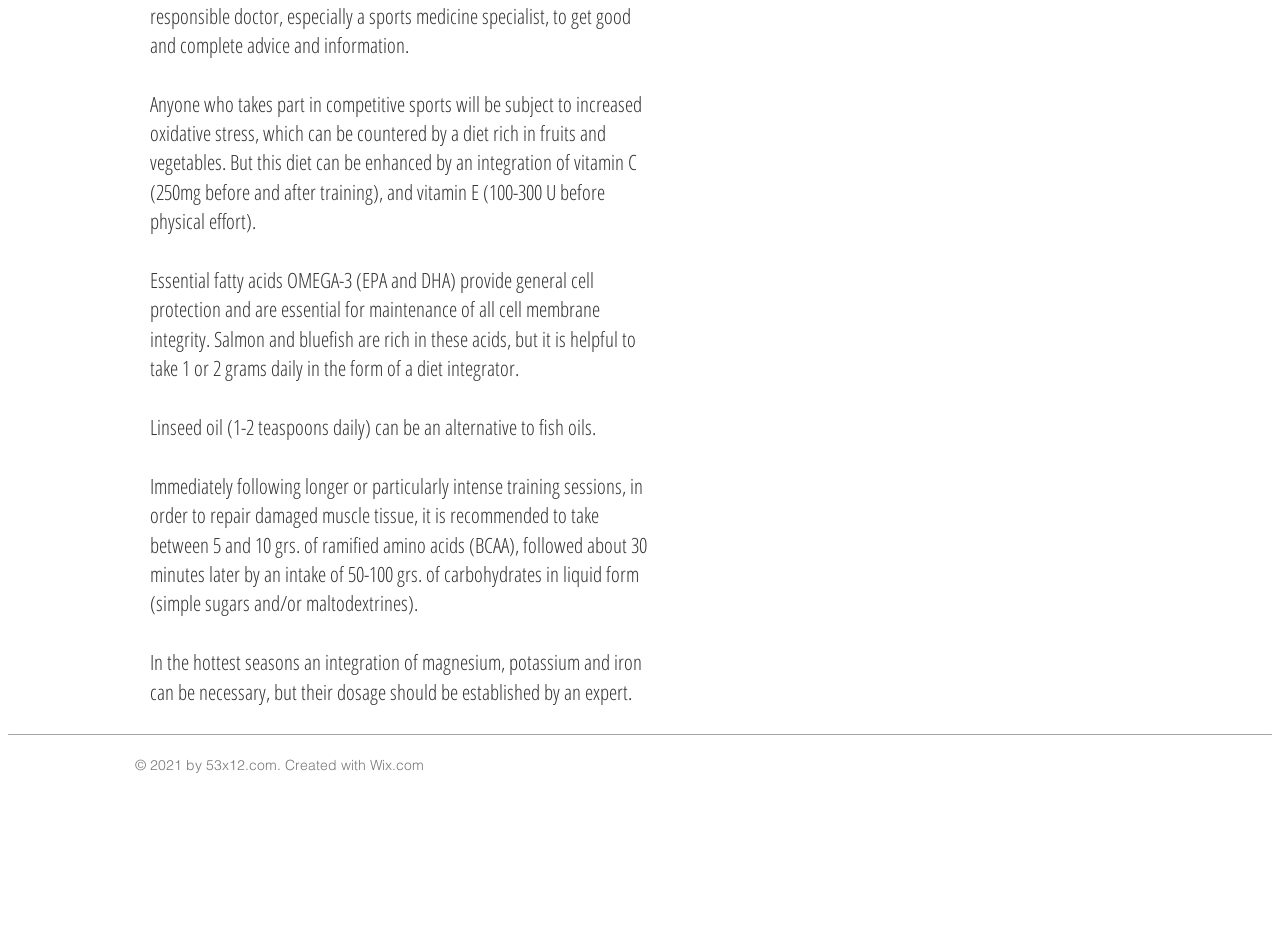Please provide the bounding box coordinates for the UI element as described: "+49 7720 601 0". The coordinates must be four floats between 0 and 1, represented as [left, top, right, bottom].

None